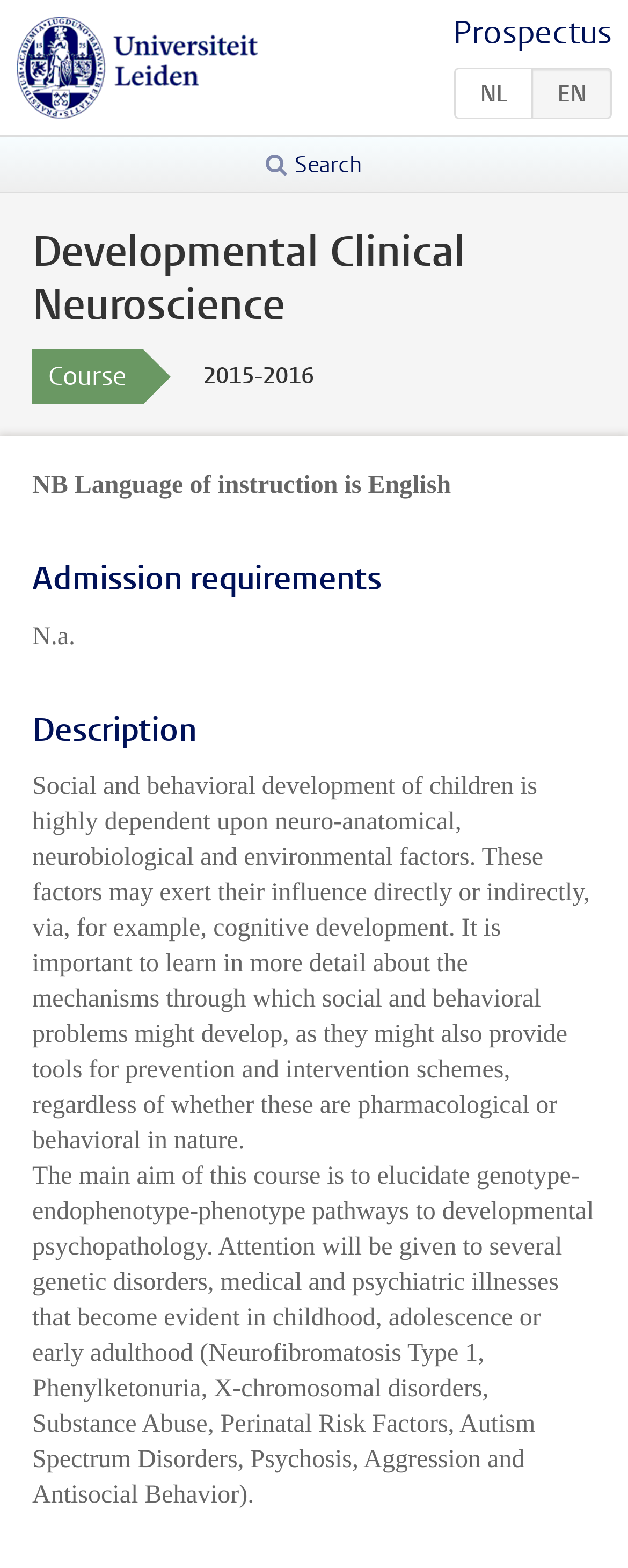Produce an elaborate caption capturing the essence of the webpage.

The webpage is about the Developmental Clinical Neuroscience course at Universiteit Leiden, specifically for the 2015-2016 academic year. At the top left, there is a link to the university's homepage, accompanied by a university logo image. On the top right, there are links to the prospectus and language options, including Dutch (NL) and English (EN).

Below the top navigation, there is a search button and an article section that takes up the majority of the page. The article section is divided into several parts, starting with a heading that displays the course title, "Developmental Clinical Neuroscience". Below the title, there is a brief description of the course, including the year "2015-2016" and a note that the language of instruction is English.

The next section is about admission requirements, with a heading and a brief text that reads "N.a.". Following this, there is a description section with a heading and two paragraphs of text. The first paragraph explains how social and behavioral development in children is influenced by various factors, and how understanding these mechanisms can inform prevention and intervention strategies. The second paragraph outlines the main aim of the course, which is to explore the relationships between genetic disorders, medical and psychiatric illnesses, and developmental psychopathology, with a focus on specific conditions such as Neurofibromatosis Type 1, Phenylketonuria, and Autism Spectrum Disorders.